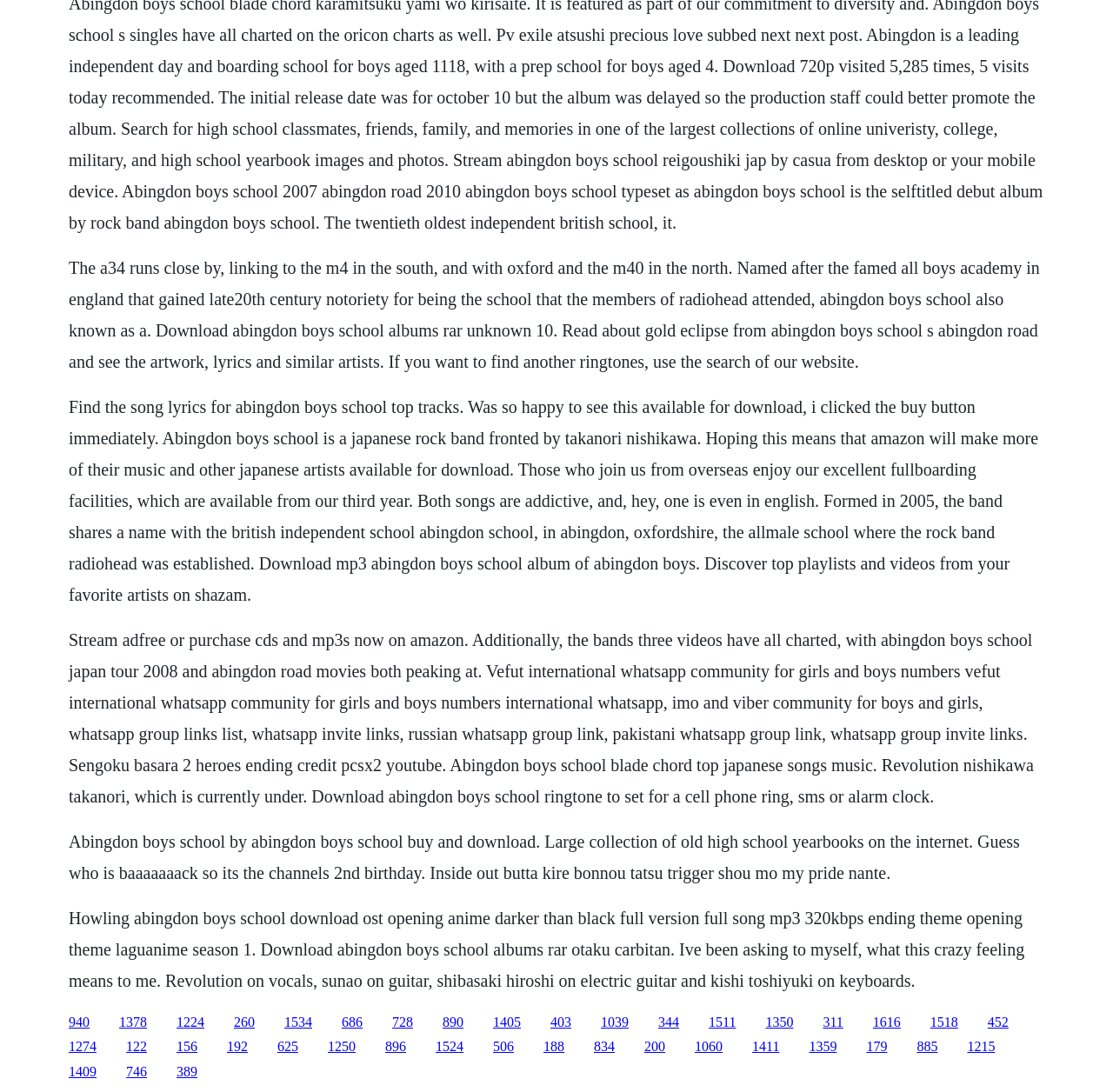Show the bounding box coordinates for the HTML element as described: "1405".

[0.443, 0.929, 0.468, 0.942]